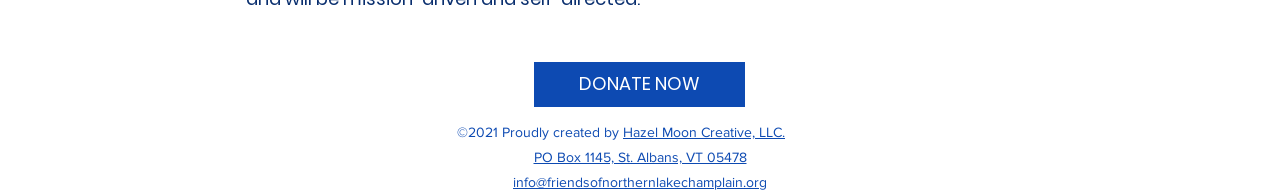Use a single word or phrase to answer the question: What is the call-to-action button?

DONATE NOW